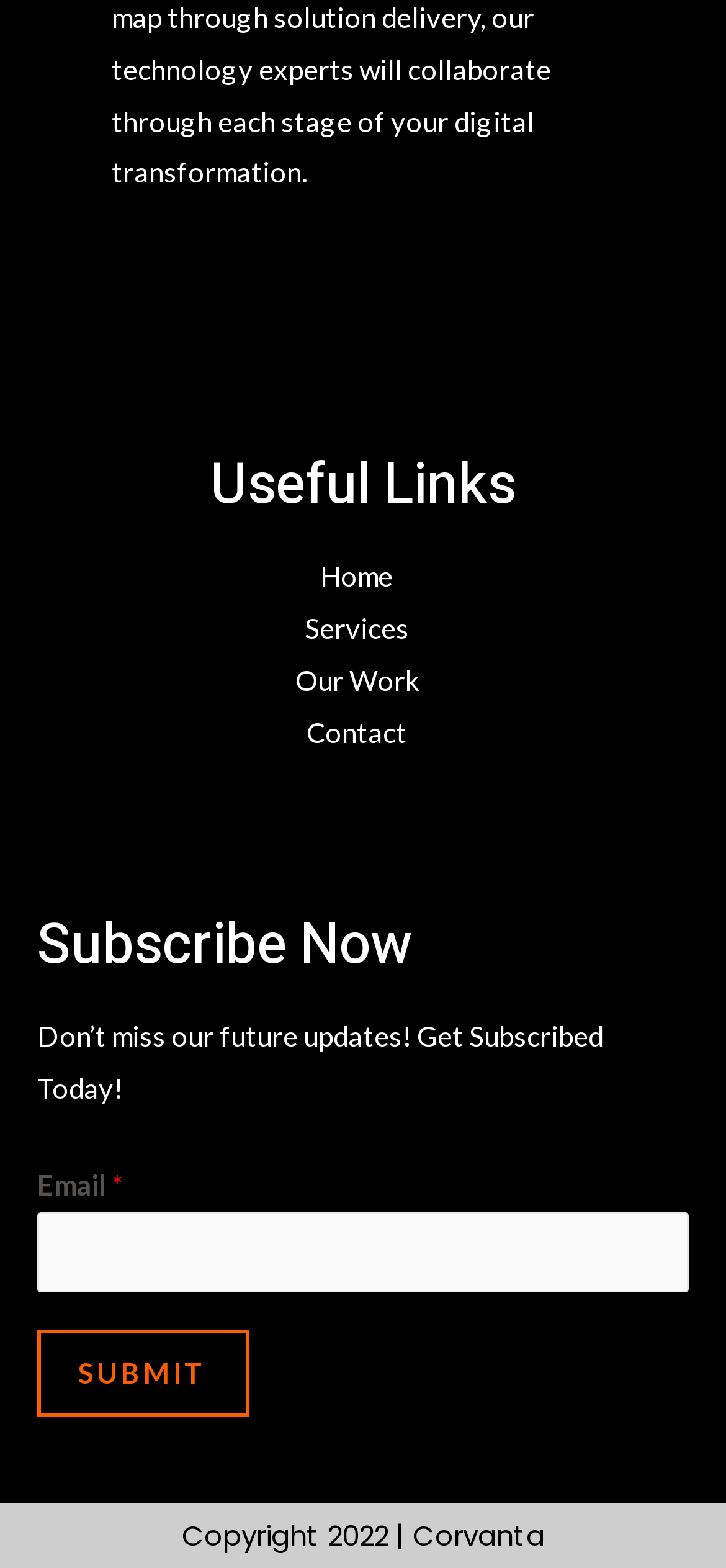Find and provide the bounding box coordinates for the UI element described here: "Contact". The coordinates should be given as four float numbers between 0 and 1: [left, top, right, bottom].

[0.422, 0.456, 0.56, 0.477]